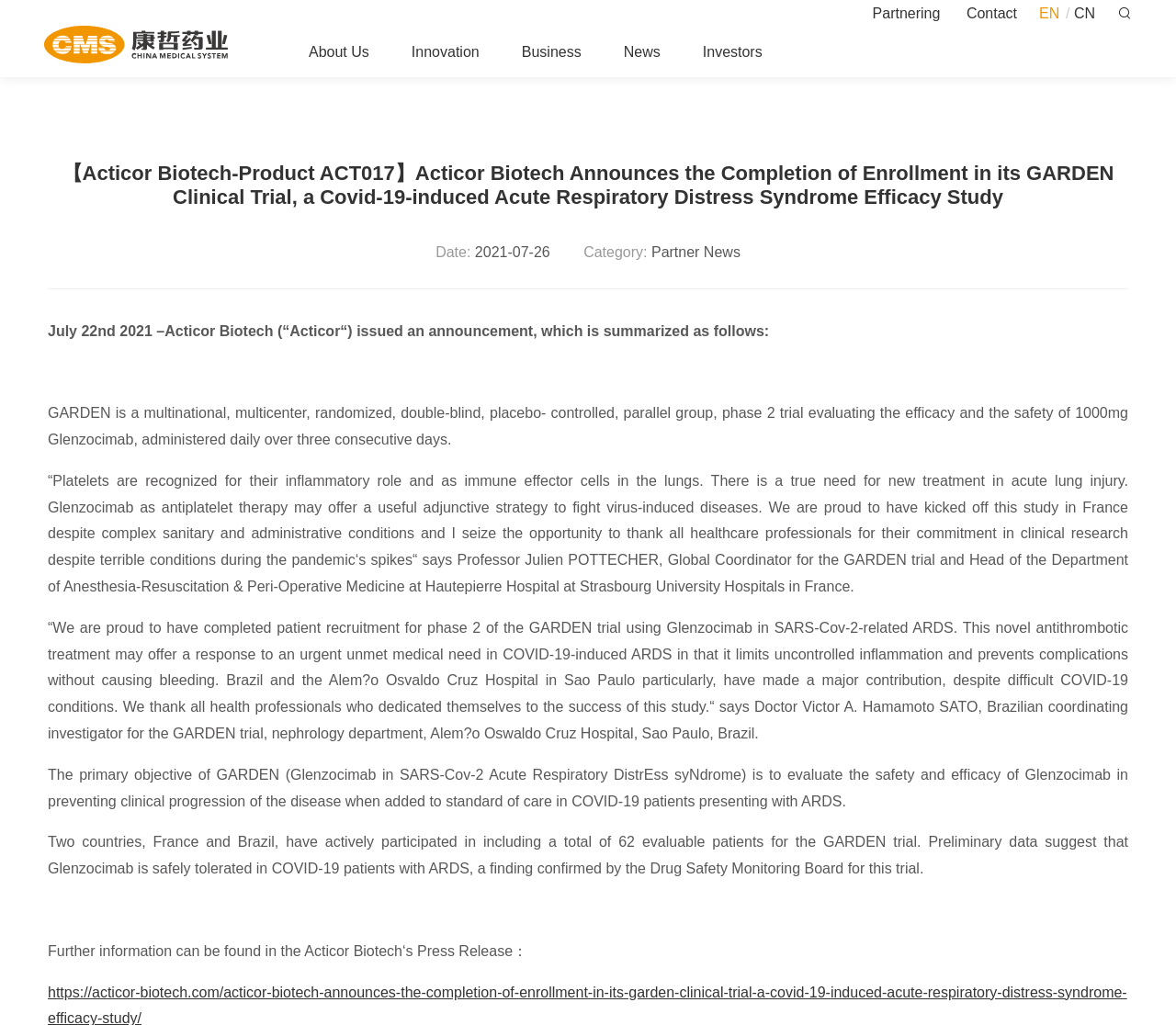From the webpage screenshot, predict the bounding box coordinates (top-left x, top-left y, bottom-right x, bottom-right y) for the UI element described here: Health

None